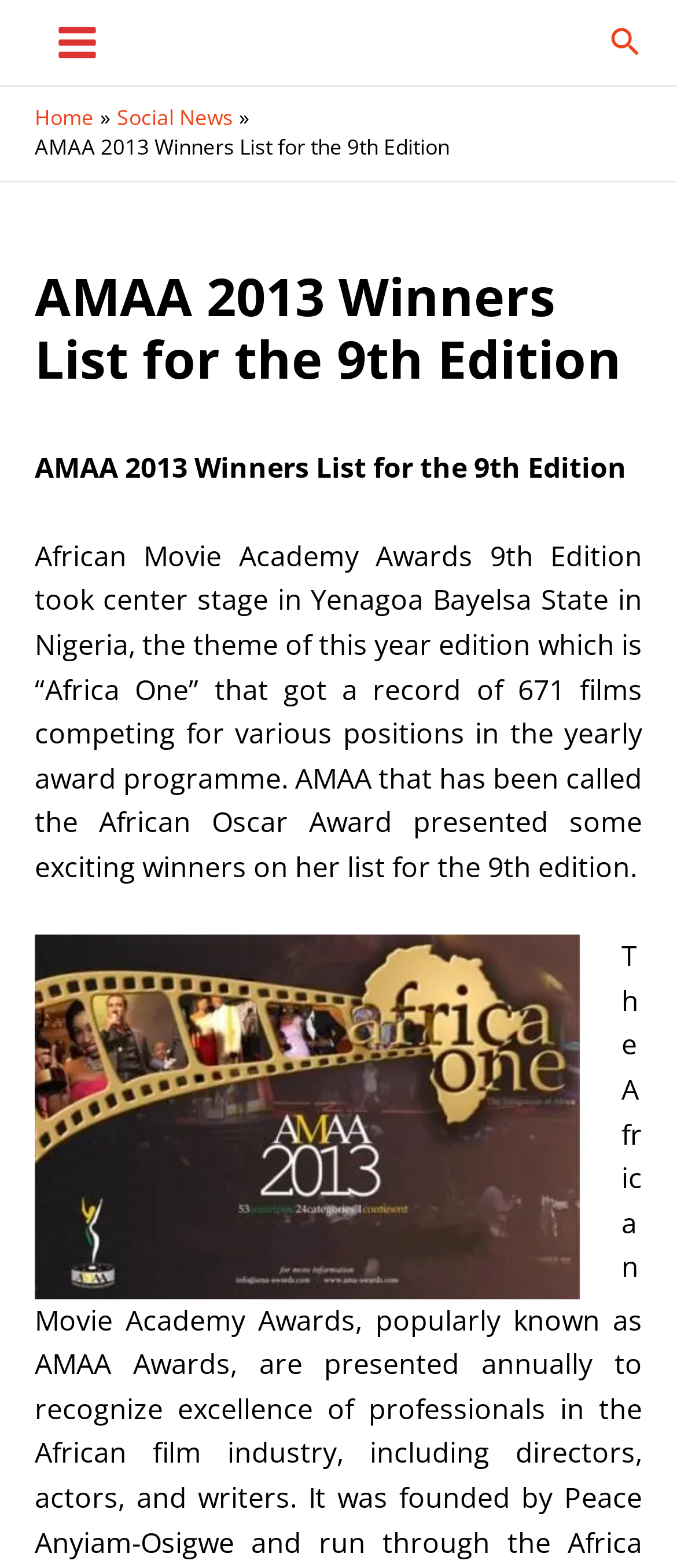Offer a meticulous description of the webpage's structure and content.

The webpage displays the list of AMAA 2013 Winners in various categories across Africa in the 9th edition. At the top left corner, there is a button labeled "Main Menu" accompanied by a small image. On the top right corner, there is a search icon link with a small image. Below the top section, there is a navigation bar with breadcrumbs, featuring links to "Home" and "Social News". 

The main content area is headed by a large header that spans the entire width of the page, displaying the title "AMAA 2013 Winners List for the 9th Edition". Below the header, there is a paragraph of text that provides an introduction to the African Movie Academy Awards 9th Edition, including the theme "Africa One" and the number of competing films. 

On the right side of the paragraph, there is a large image related to the AMAA 2013 Winners. The image takes up a significant portion of the page, stretching from the middle to the bottom. Overall, the webpage has a simple layout with a focus on presenting the list of winners and providing some context about the award ceremony.